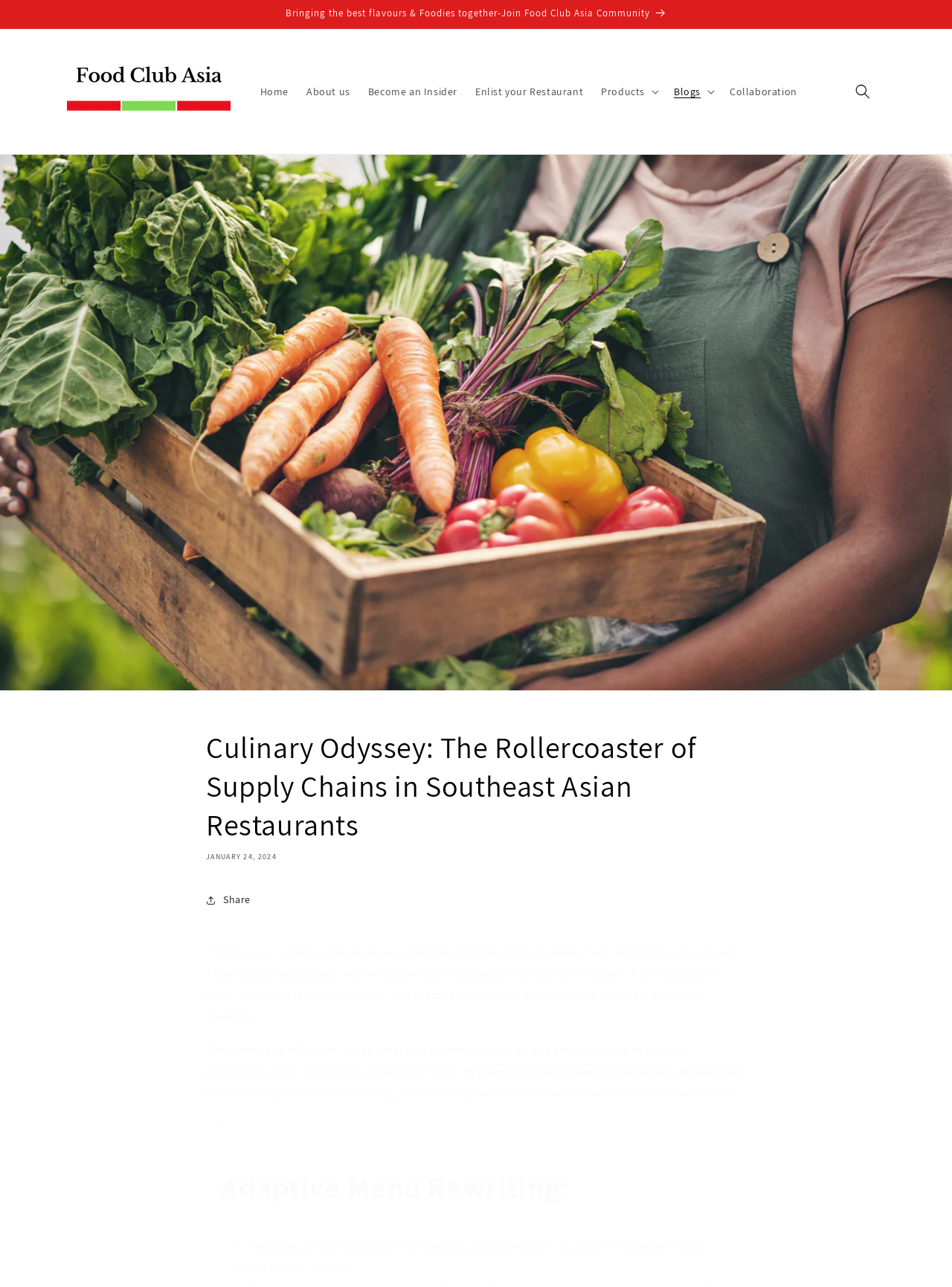Please provide a comprehensive response to the question based on the details in the image: What is the name of the community mentioned?

The community mentioned is Food Club Asia, which is a platform that brings foodies together. This can be inferred from the link 'Bringing the best flavours & Foodies together-Join Food Club Asia Community' and the image 'Food Club Asia'.